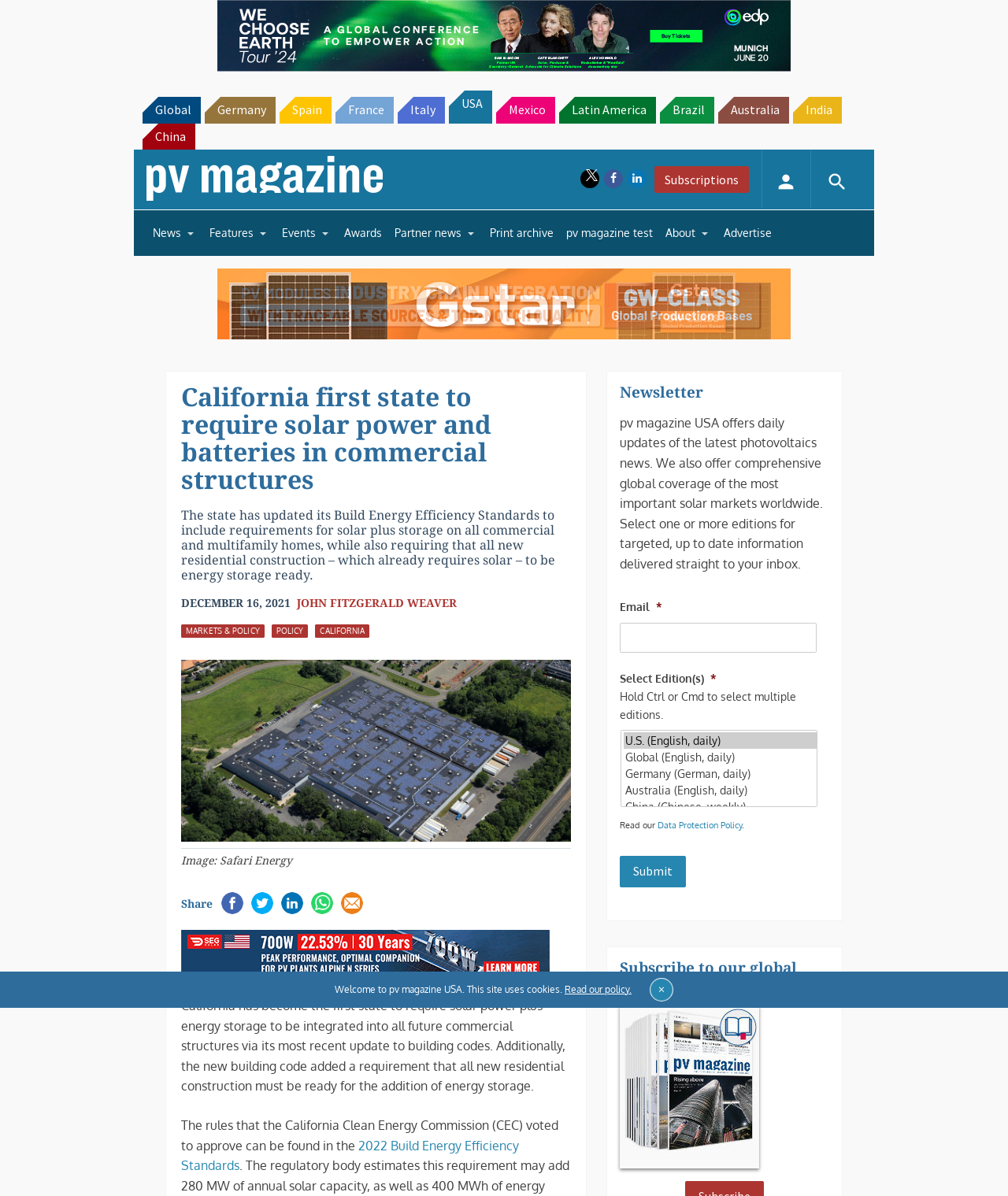Can you provide the bounding box coordinates for the element that should be clicked to implement the instruction: "Subscribe to the newsletter"?

[0.615, 0.521, 0.81, 0.546]